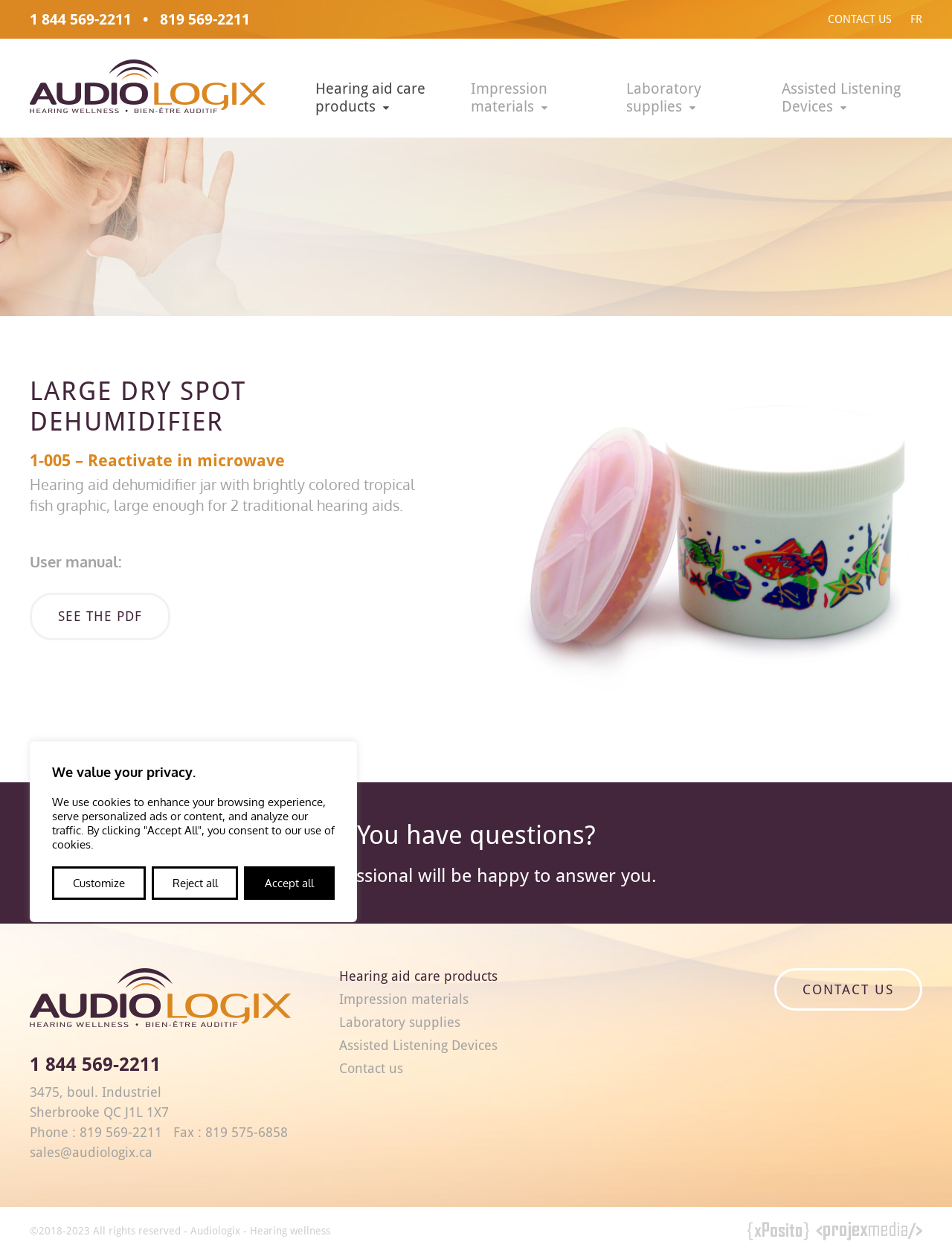Respond to the following question using a concise word or phrase: 
What is the phone number to contact Audiologix?

1 844 569-2211